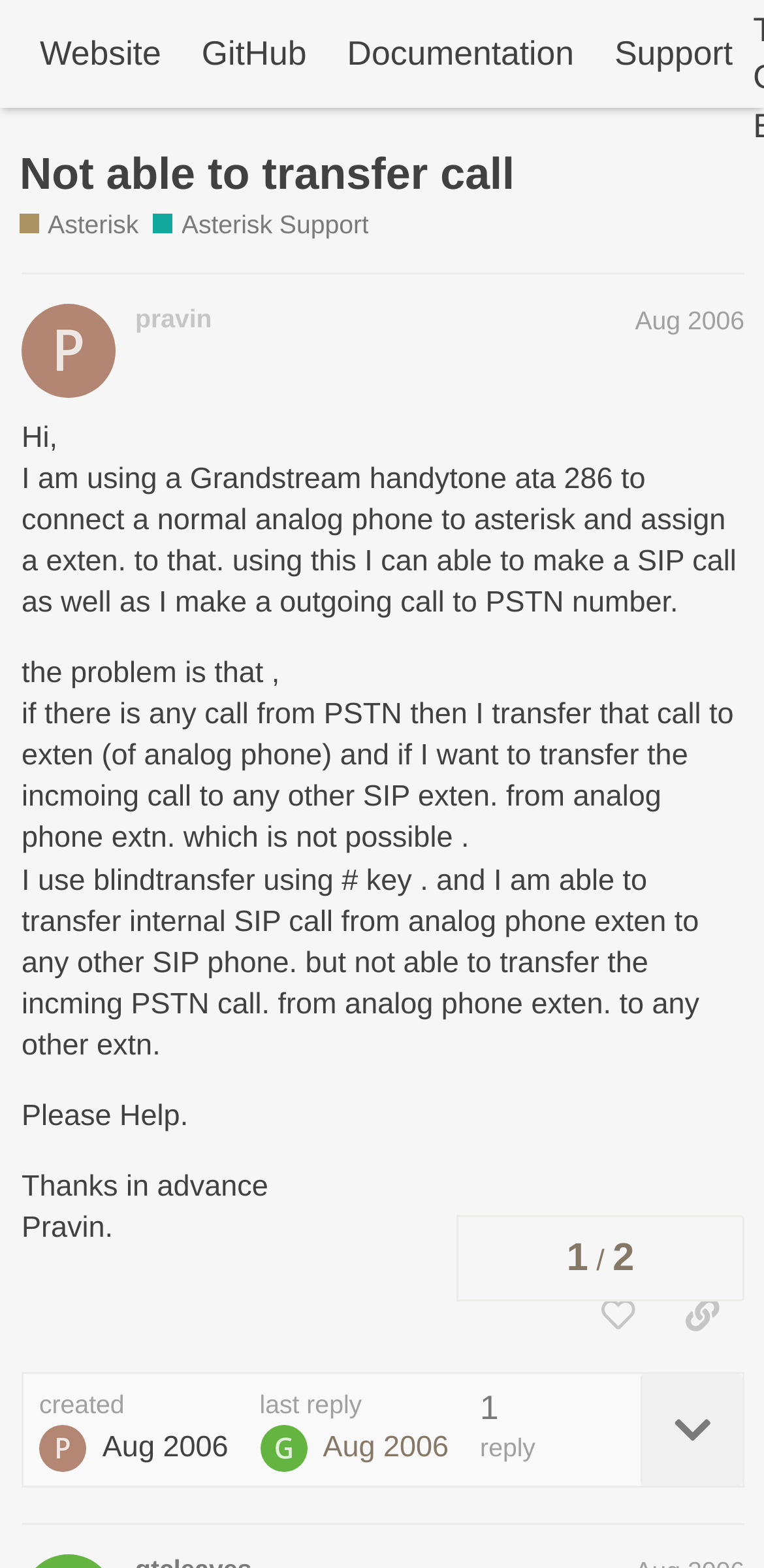Determine the bounding box coordinates of the region to click in order to accomplish the following instruction: "View Arch Outdoor Chinese Tunnel Plastic Greenhouse Transparent For Cultivation". Provide the coordinates as four float numbers between 0 and 1, specifically [left, top, right, bottom].

None